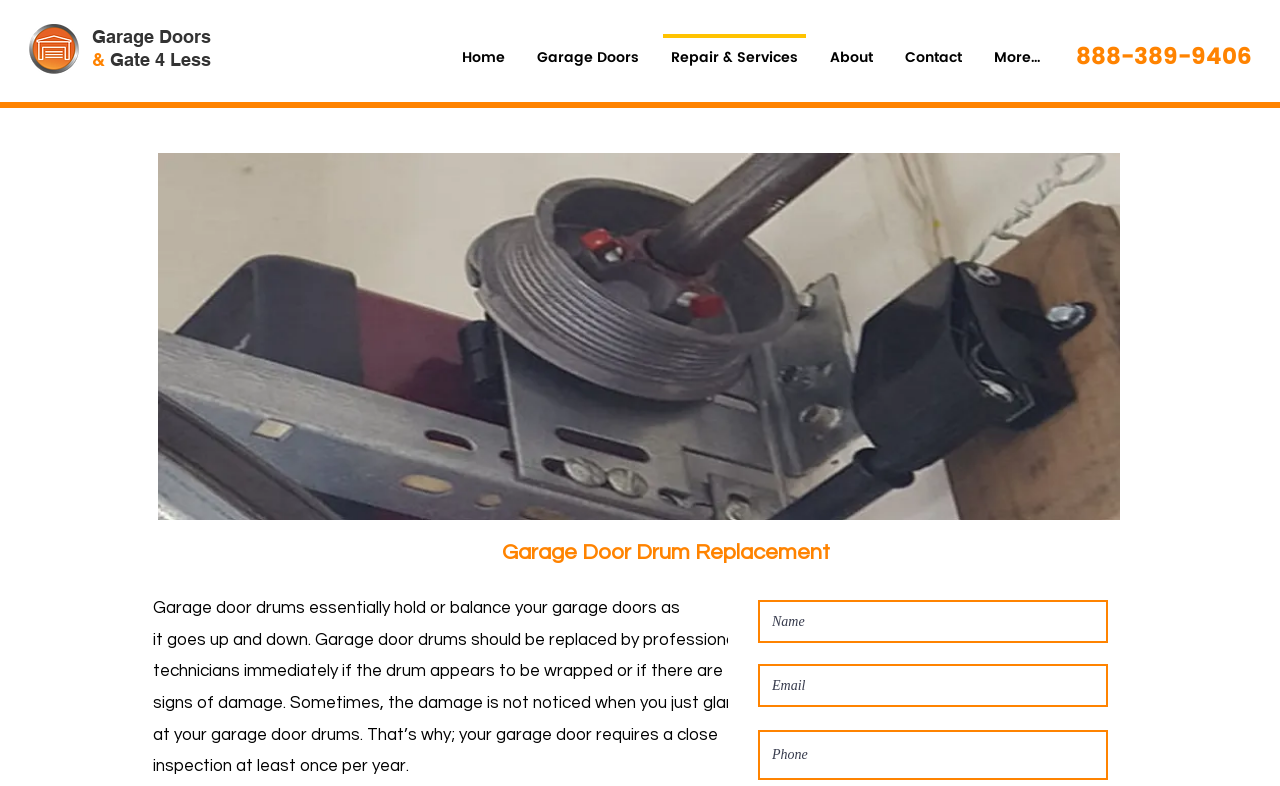Based on the image, give a detailed response to the question: What is the title of the section that describes the garage door drum replacement process?

I found the answer by looking at the heading element with the text 'Garage Door Drum Replacement' which is located below the image of the garage door drum.